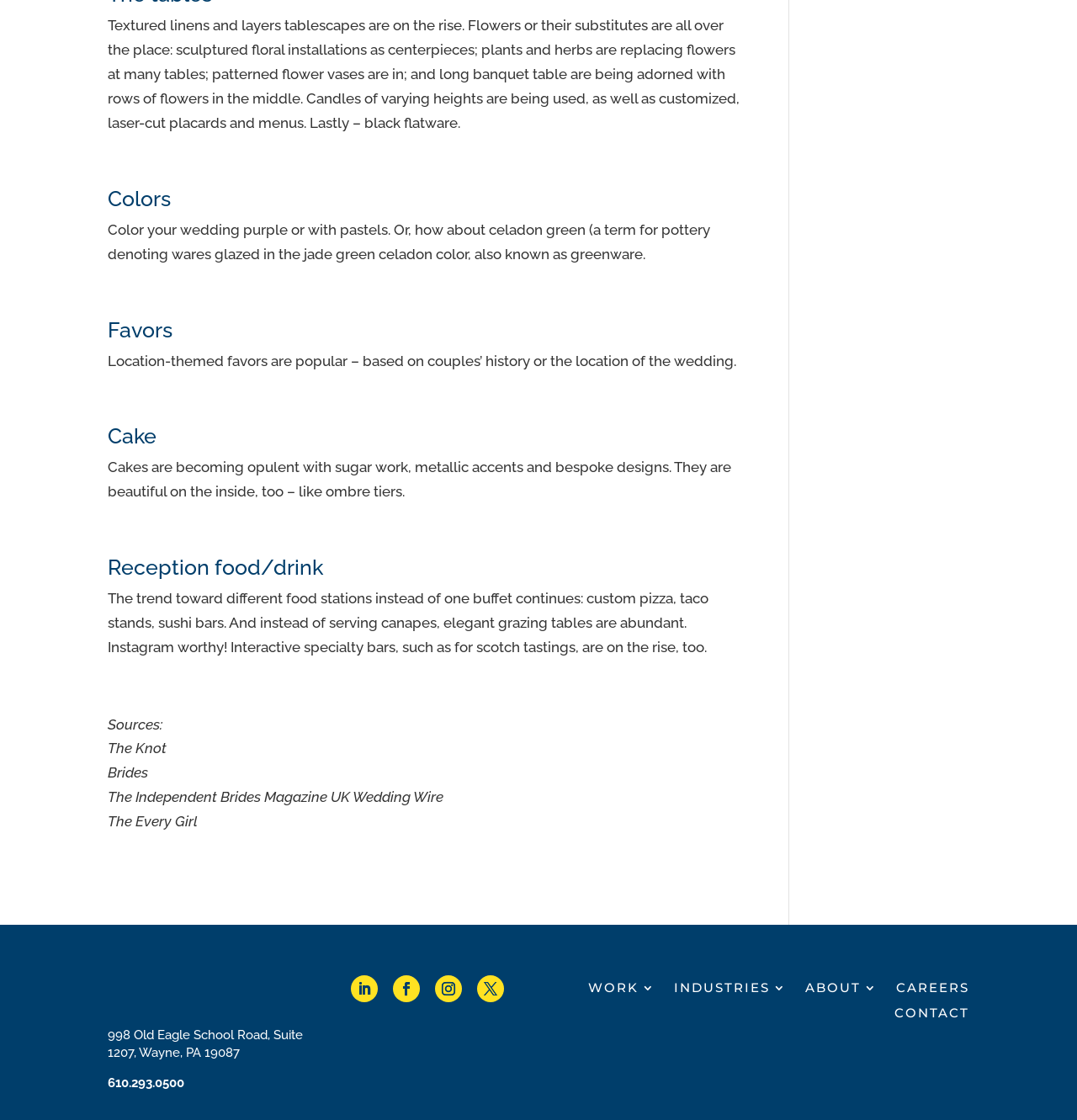What is the current trend in wedding tablescapes?
Using the details shown in the screenshot, provide a comprehensive answer to the question.

According to the webpage, the current trend in wedding tablescapes is textured linens and layers, which is mentioned in the first paragraph of the webpage.